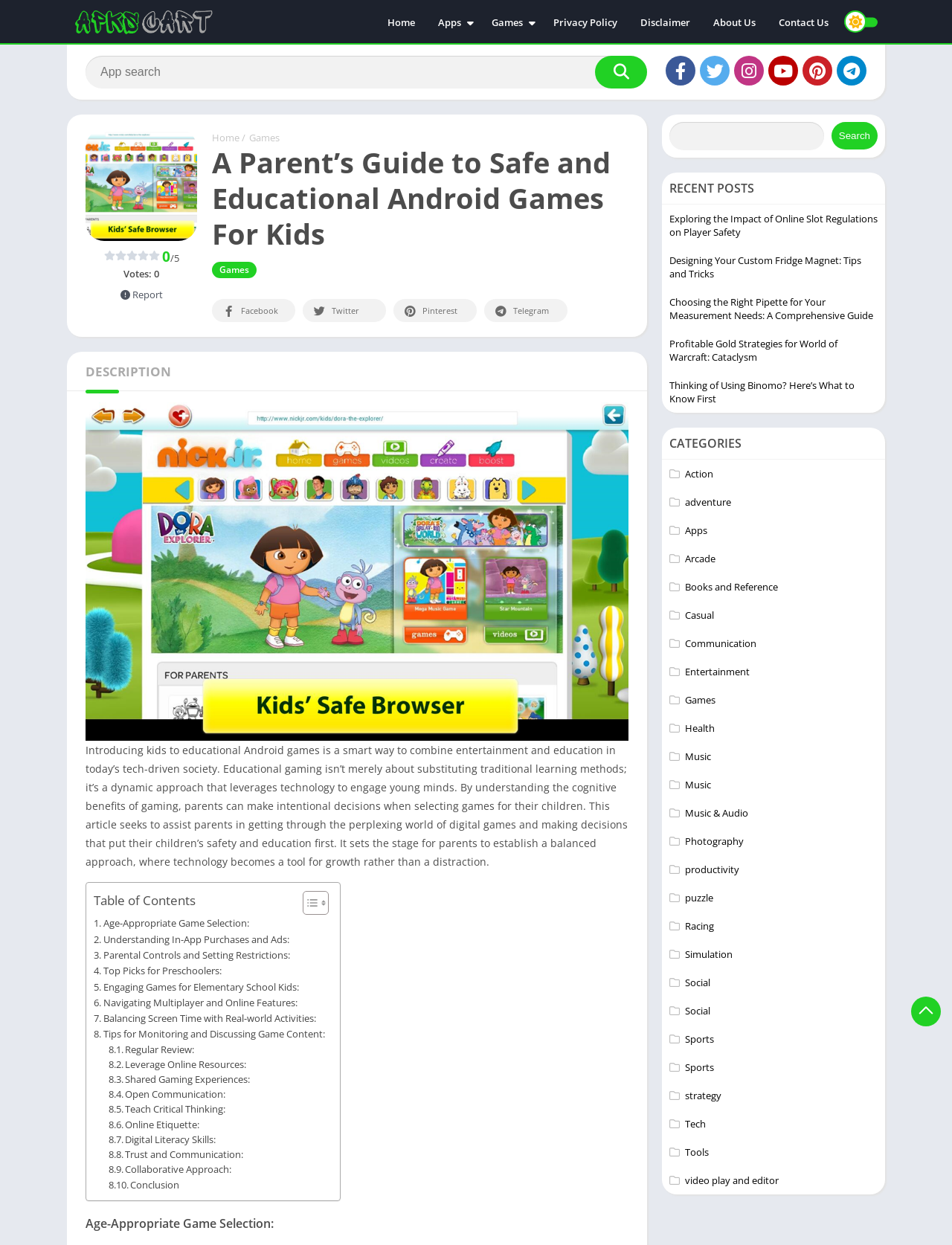Please reply with a single word or brief phrase to the question: 
How many recent posts are listed on the webpage?

5